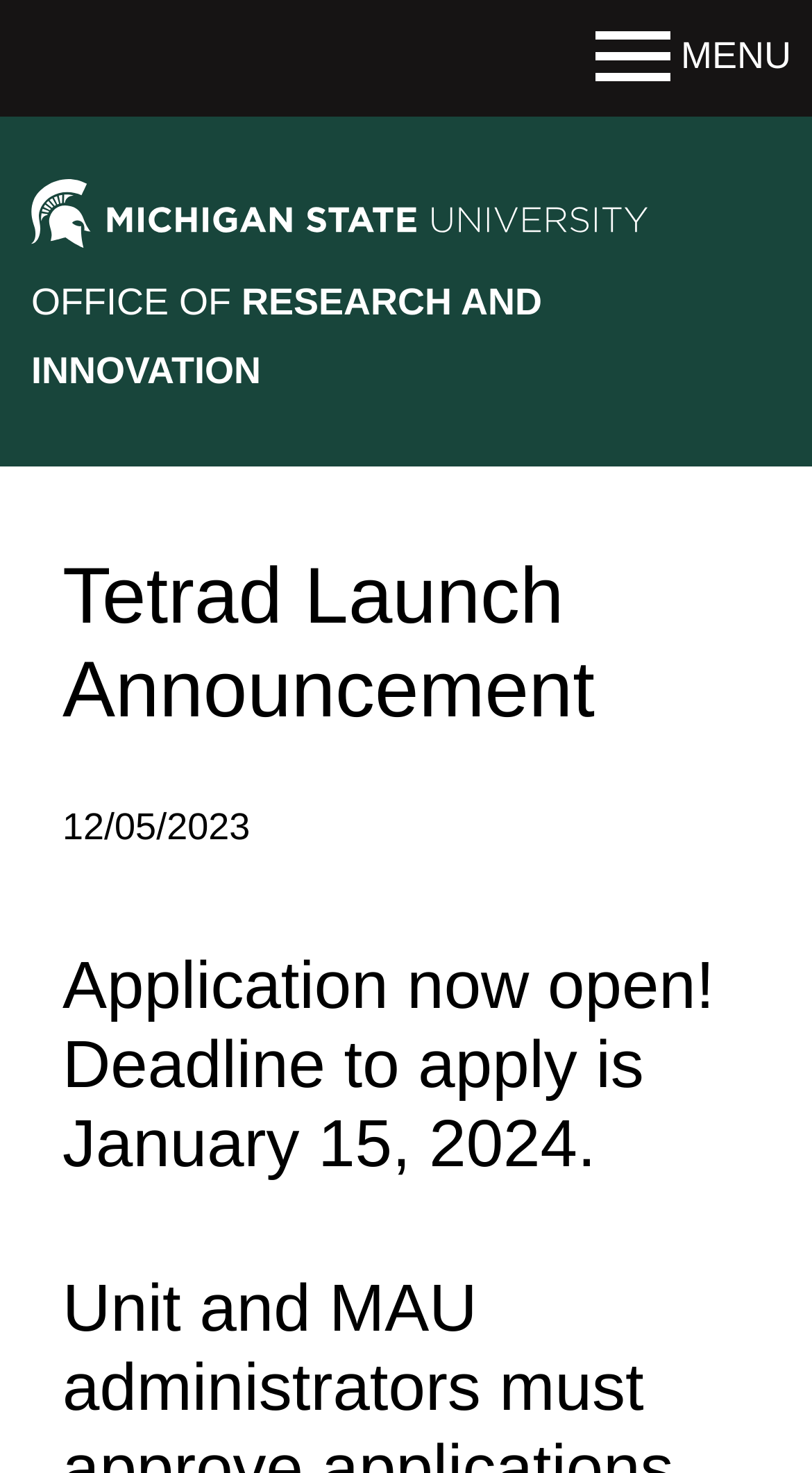Locate the bounding box of the user interface element based on this description: "Office of Research and Innovation".

[0.038, 0.183, 0.962, 0.275]